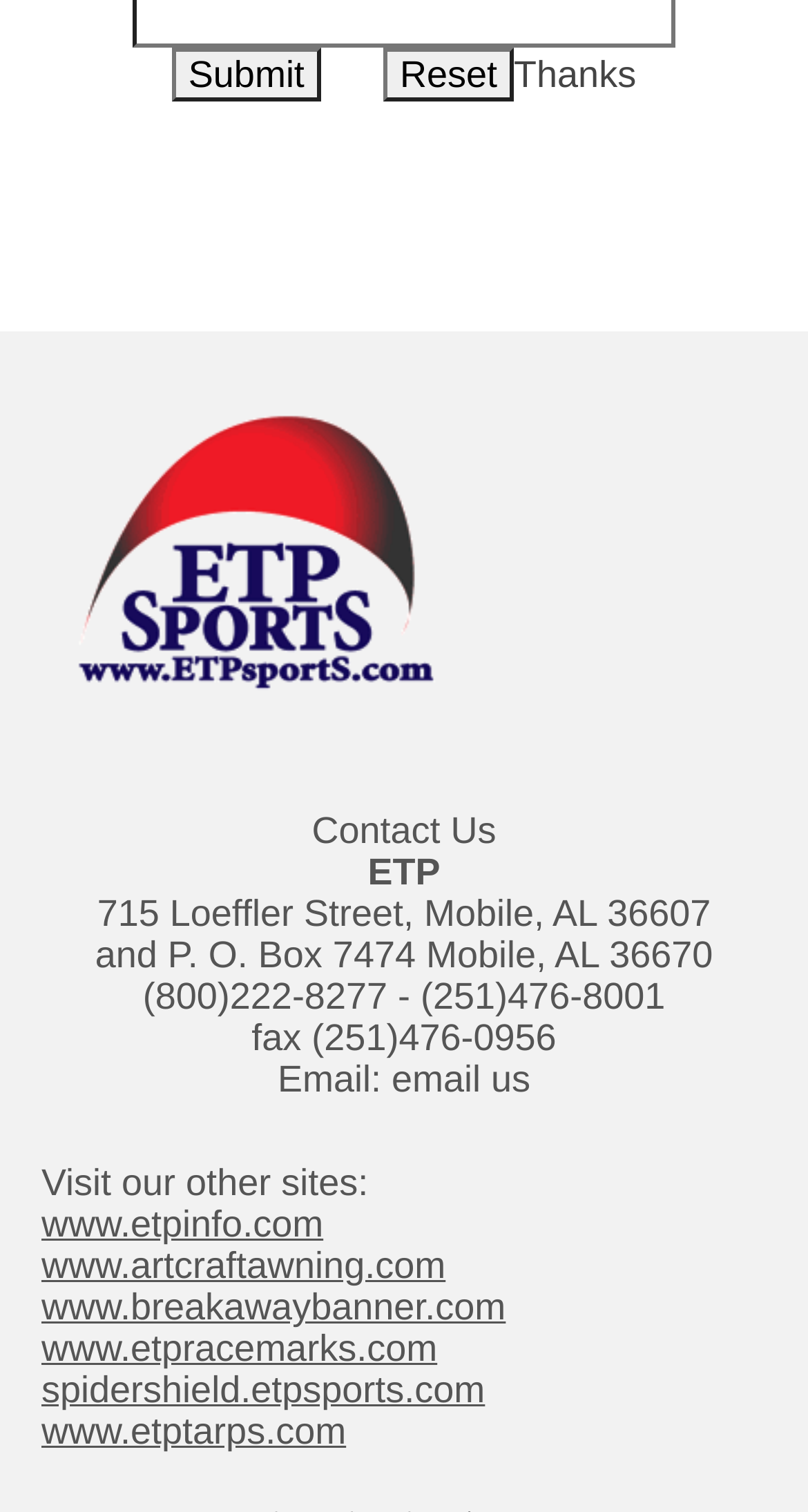Give a one-word or short-phrase answer to the following question: 
How many links are there to other websites?

6